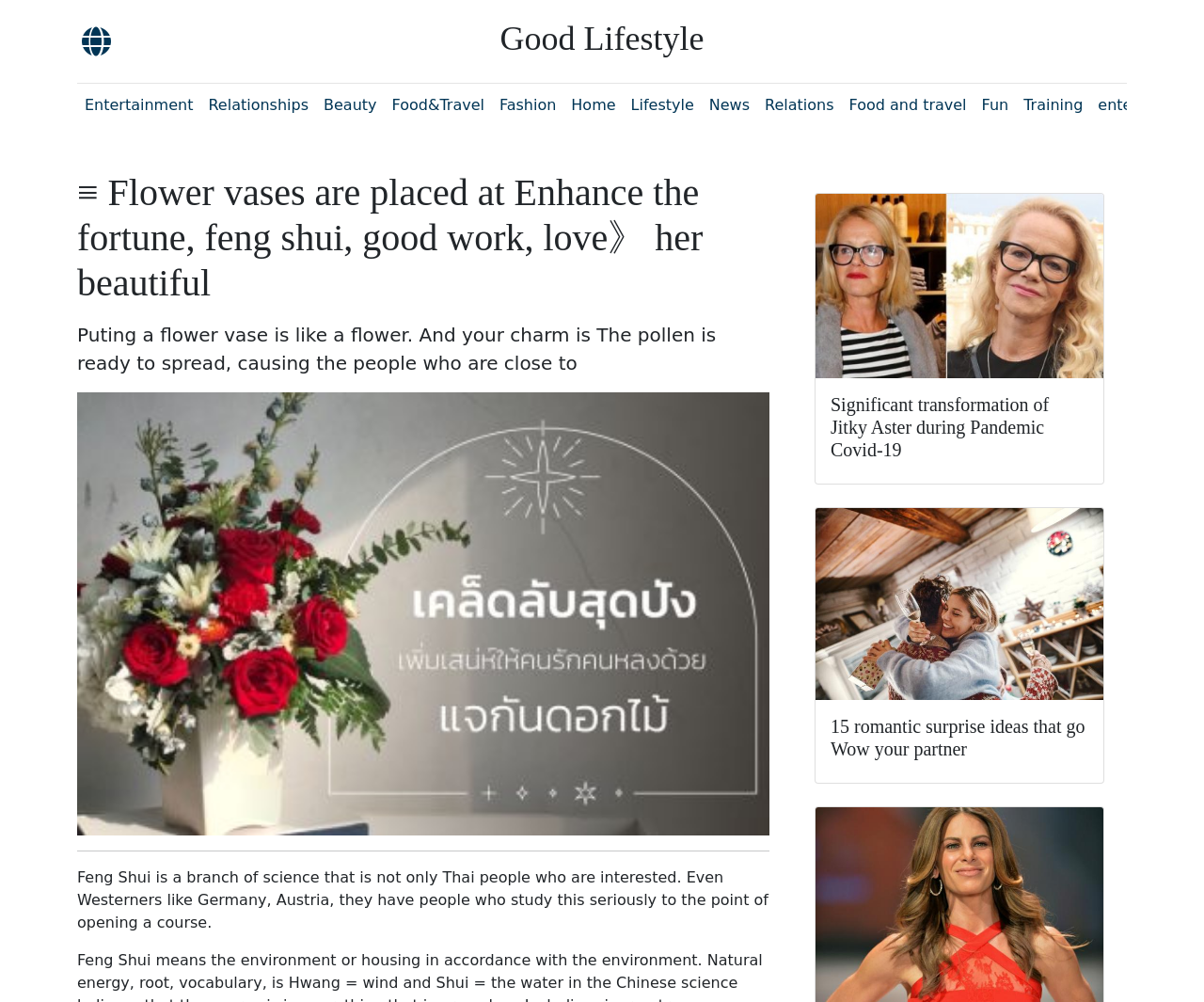Based on the element description: "Contact Us", identify the UI element and provide its bounding box coordinates. Use four float numbers between 0 and 1, [left, top, right, bottom].

None